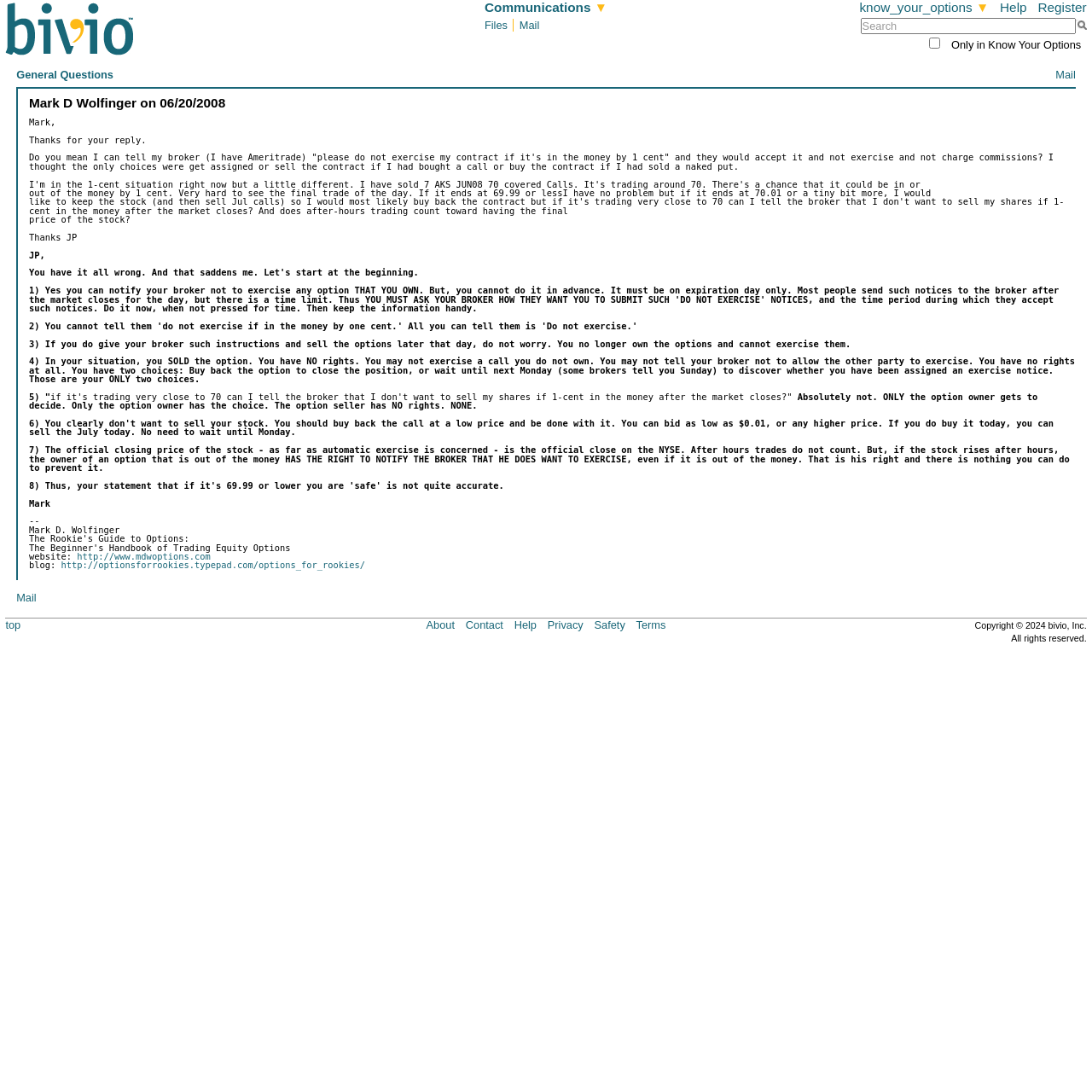What is the name of the website?
Refer to the image and provide a one-word or short phrase answer.

know_your_options